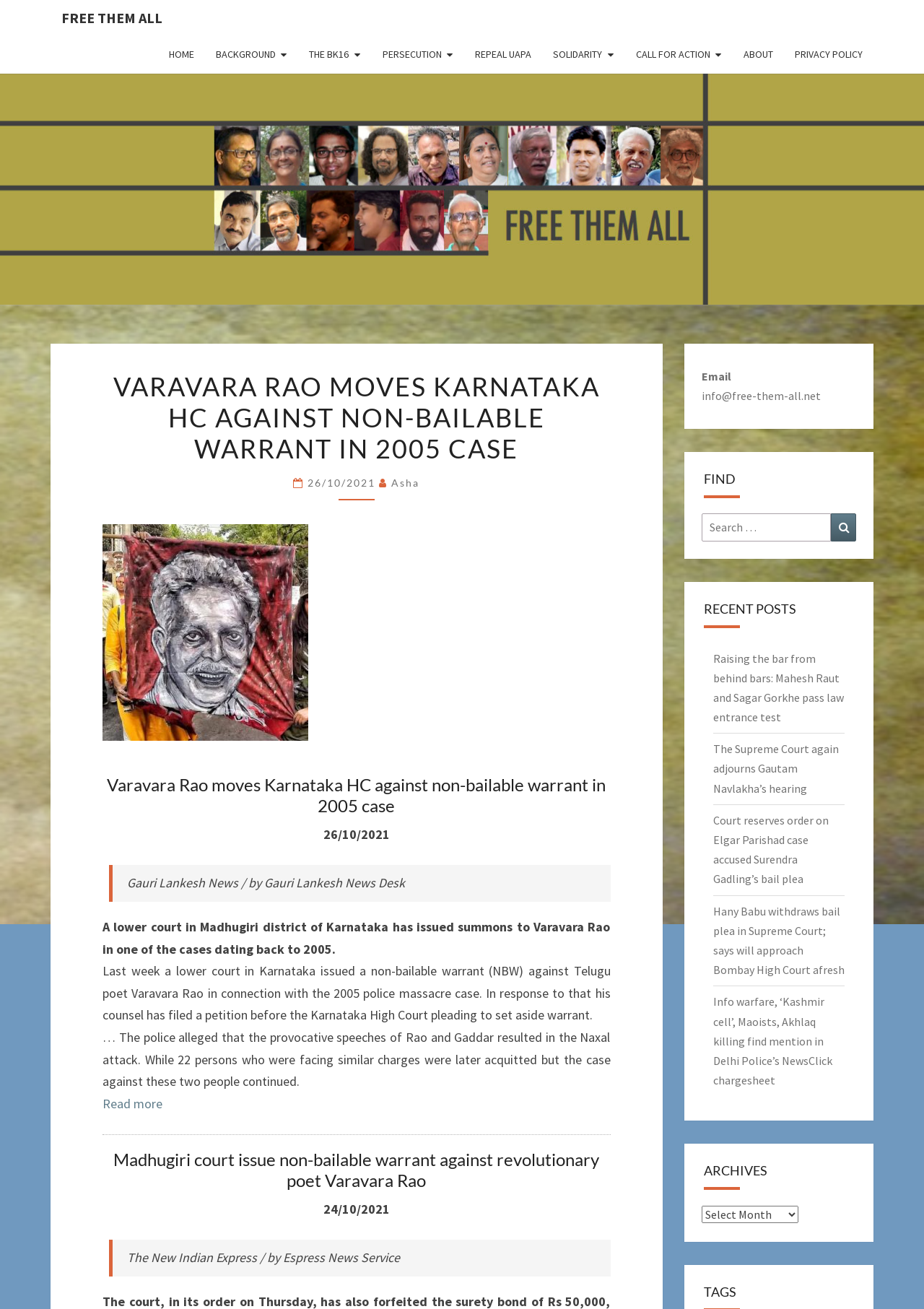Could you determine the bounding box coordinates of the clickable element to complete the instruction: "Search"? Provide the coordinates as four float numbers between 0 and 1, i.e., [left, top, right, bottom].

None